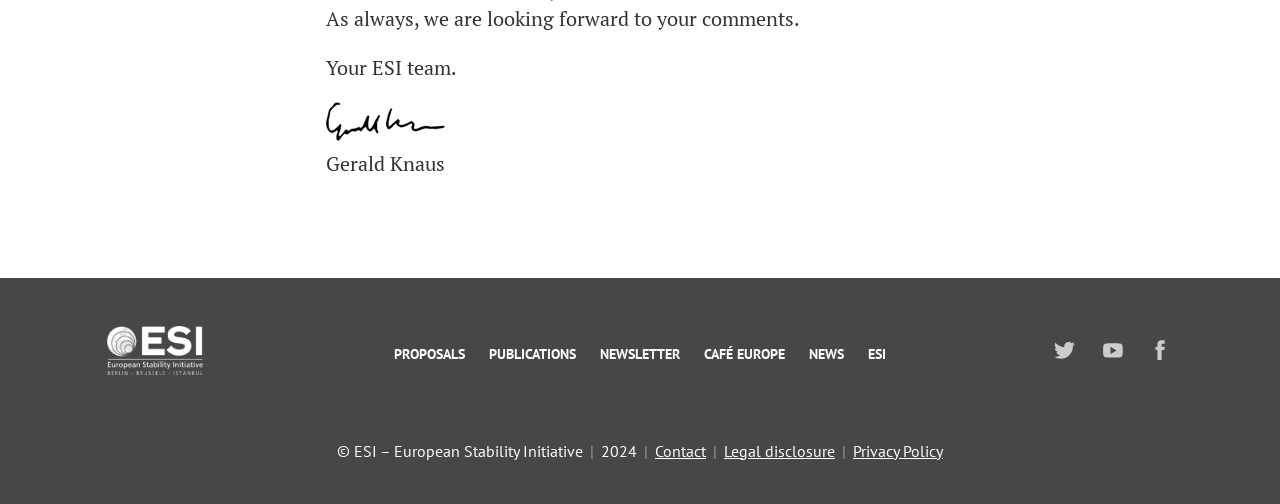Give the bounding box coordinates for the element described as: "The Yips".

None